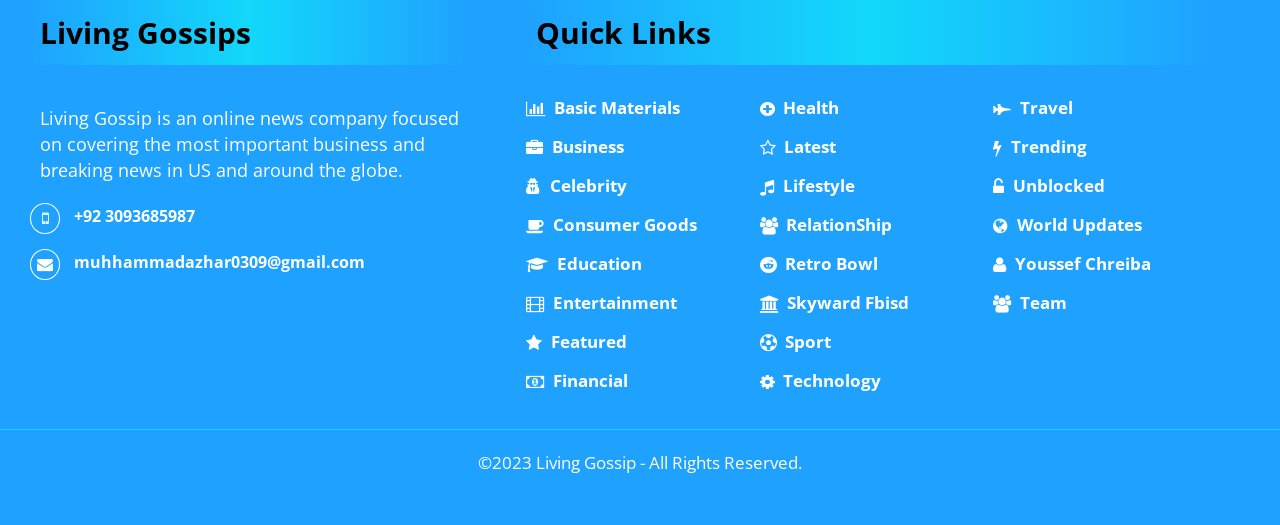Please specify the bounding box coordinates of the clickable region necessary for completing the following instruction: "Click on the Japanese link". The coordinates must consist of four float numbers between 0 and 1, i.e., [left, top, right, bottom].

None